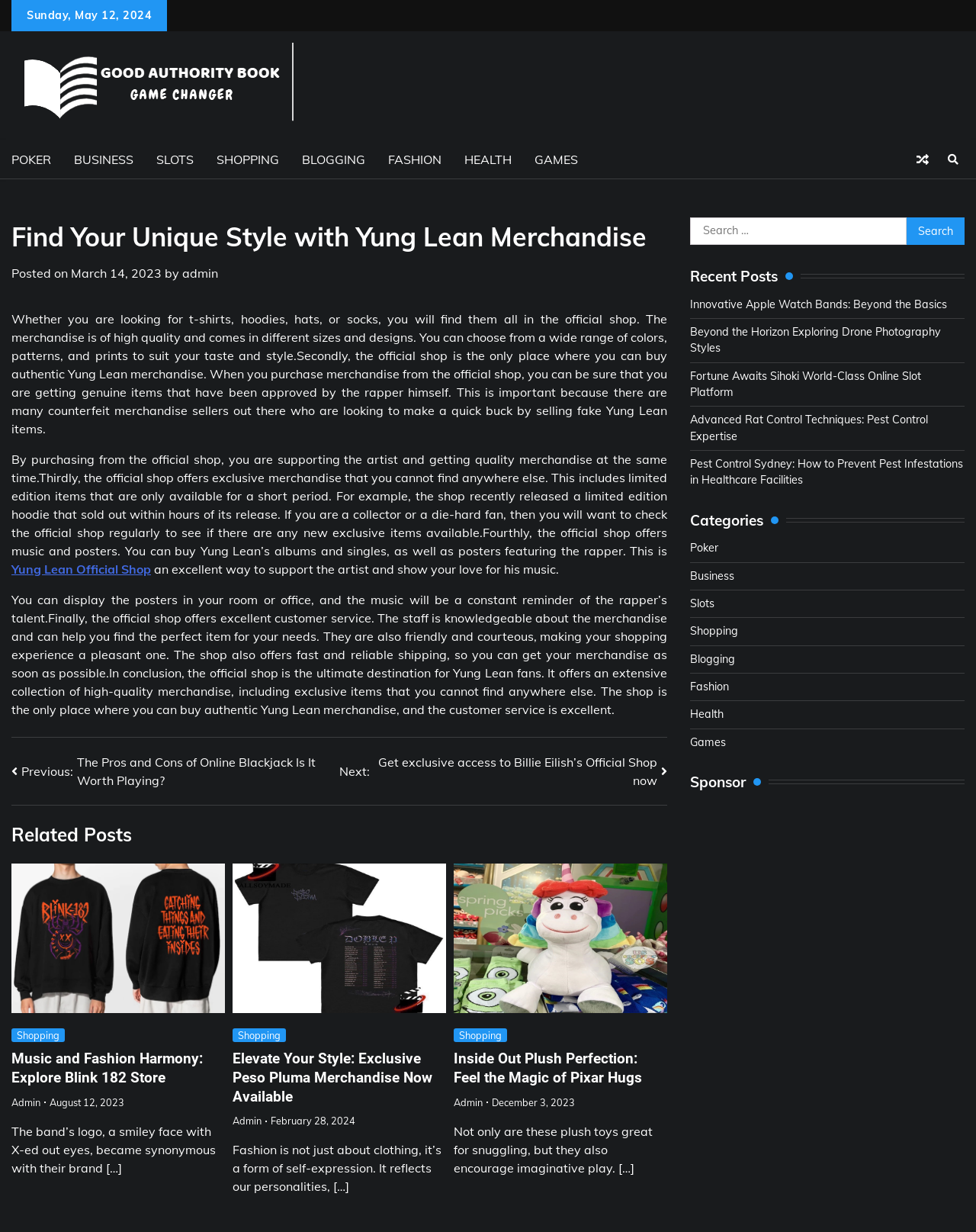Determine the bounding box coordinates of the clickable element to achieve the following action: 'Explore the related post about Blink 182 store'. Provide the coordinates as four float values between 0 and 1, formatted as [left, top, right, bottom].

[0.012, 0.701, 0.23, 0.822]